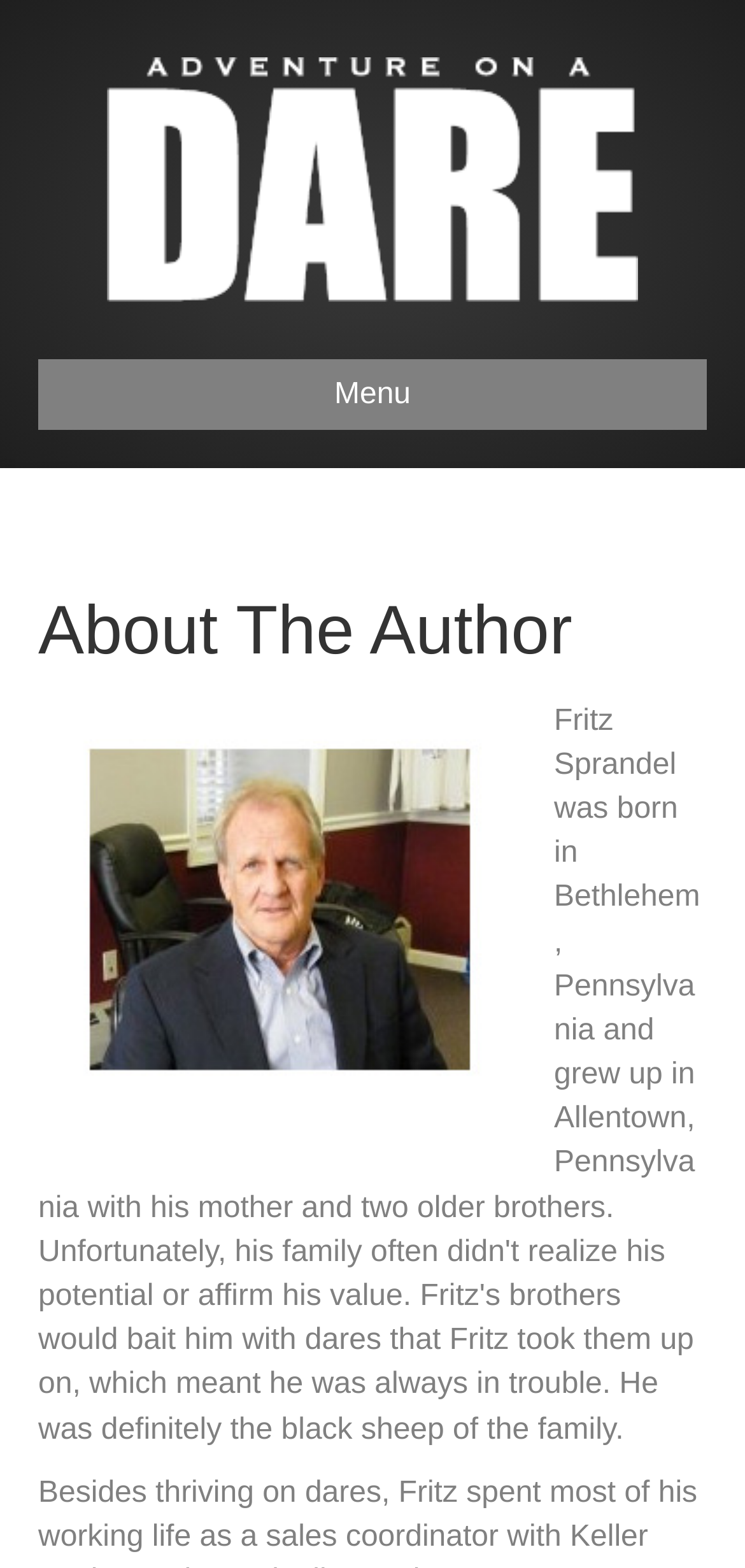Locate and generate the text content of the webpage's heading.

About The Author